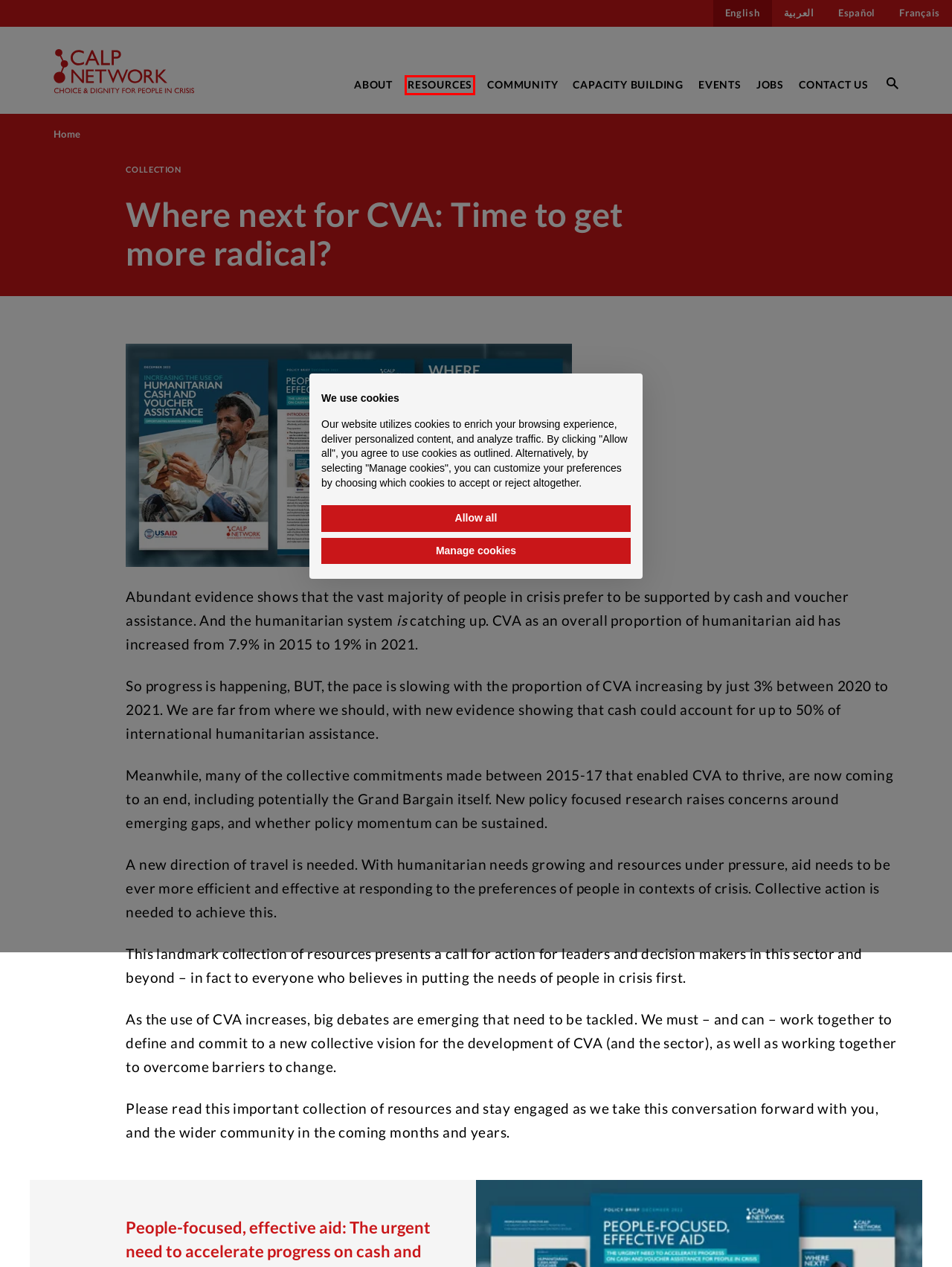You have been given a screenshot of a webpage with a red bounding box around a UI element. Select the most appropriate webpage description for the new webpage that appears after clicking the element within the red bounding box. The choices are:
A. Capacity building - The CALP Network
B. Community - The CALP Network
C. Resources - The CALP Network
D. About - The CALP Network
E. Jobs - The CALP Network
F. CALP Network | Choice & Dignity for People in Crisis
G. Events - The CALP Network
H. Contact us - The CALP Network

C